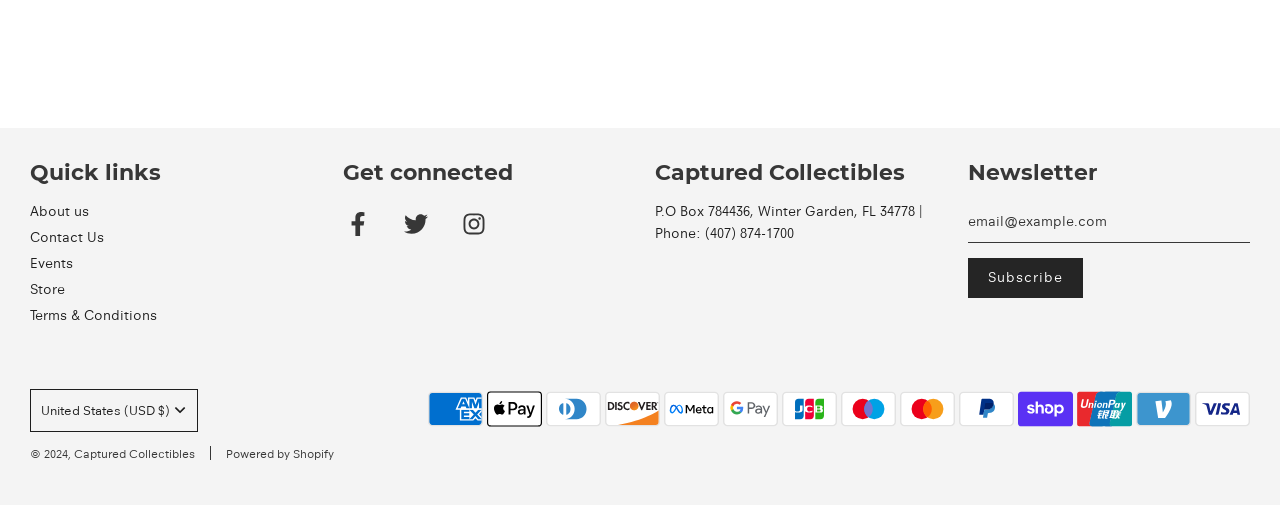Give a short answer using one word or phrase for the question:
What is the country selected by default?

United States